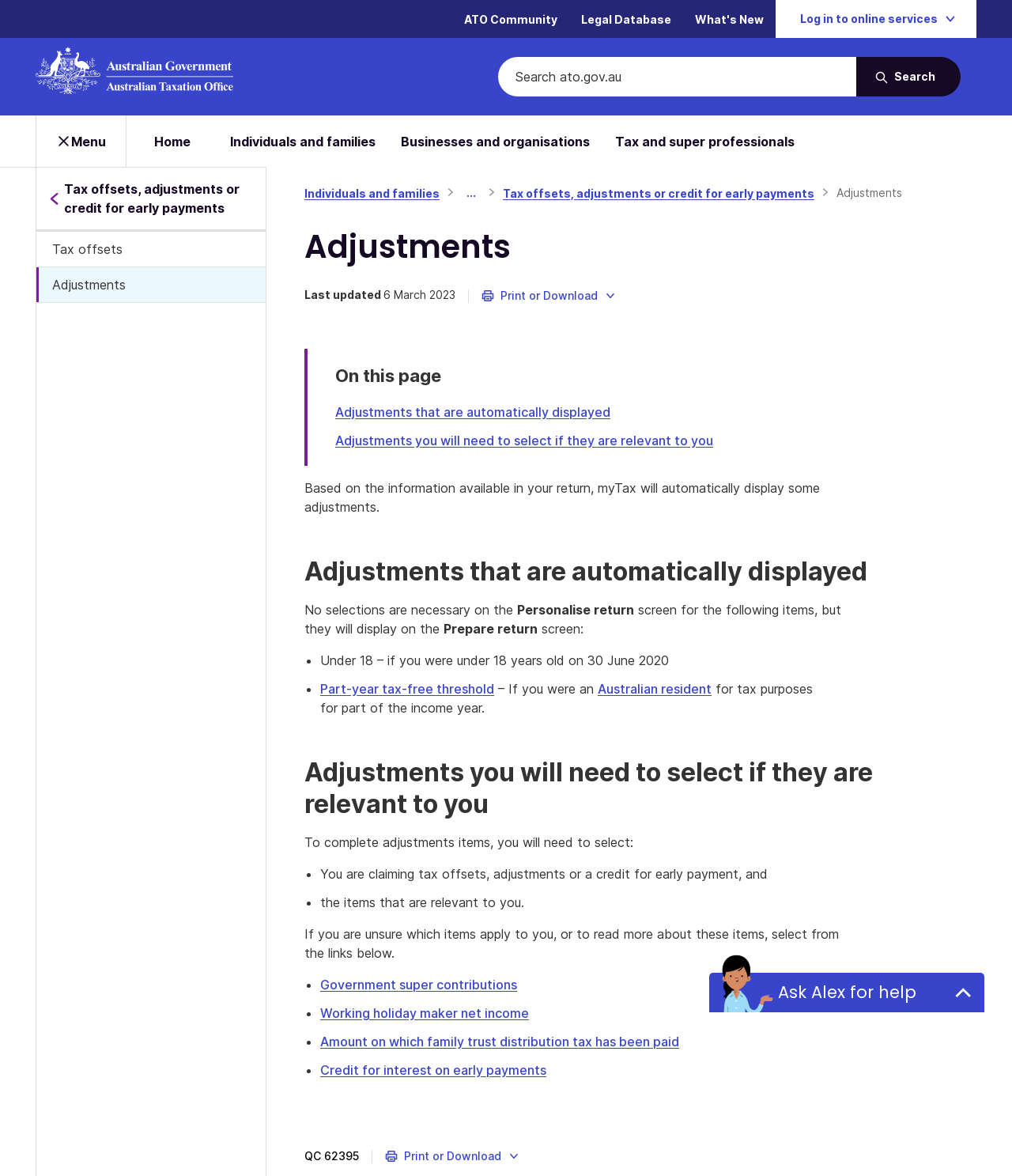What type of adjustments are automatically displayed?
Refer to the image and provide a one-word or short phrase answer.

Some adjustments